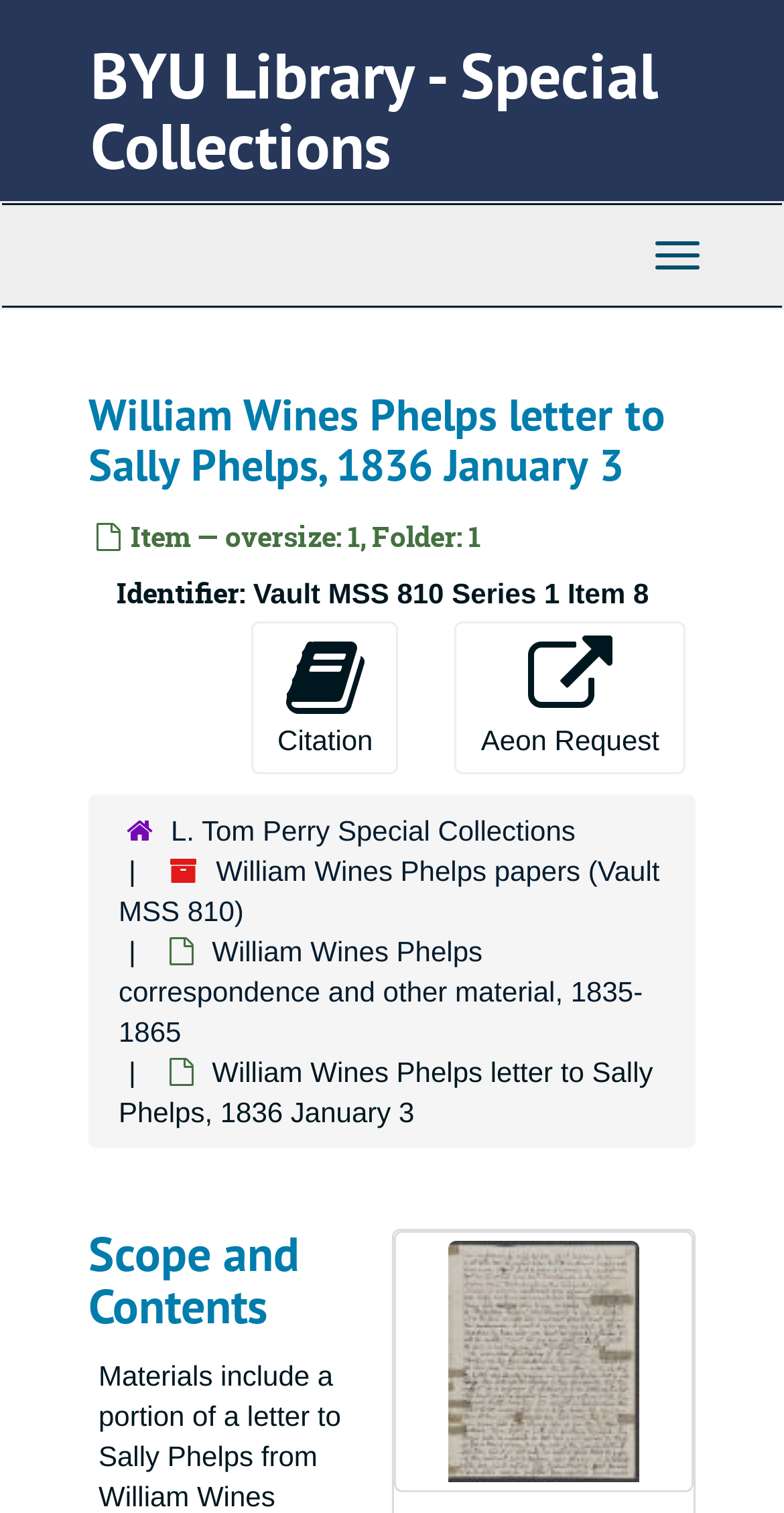Is there an image of the letter?
Please provide a comprehensive and detailed answer to the question.

There is an image of the letter which can be found at the bottom of the webpage, indicated by the link 'Image of William Wines Phelps letter to Sally Phelps' and the image element with the same name.